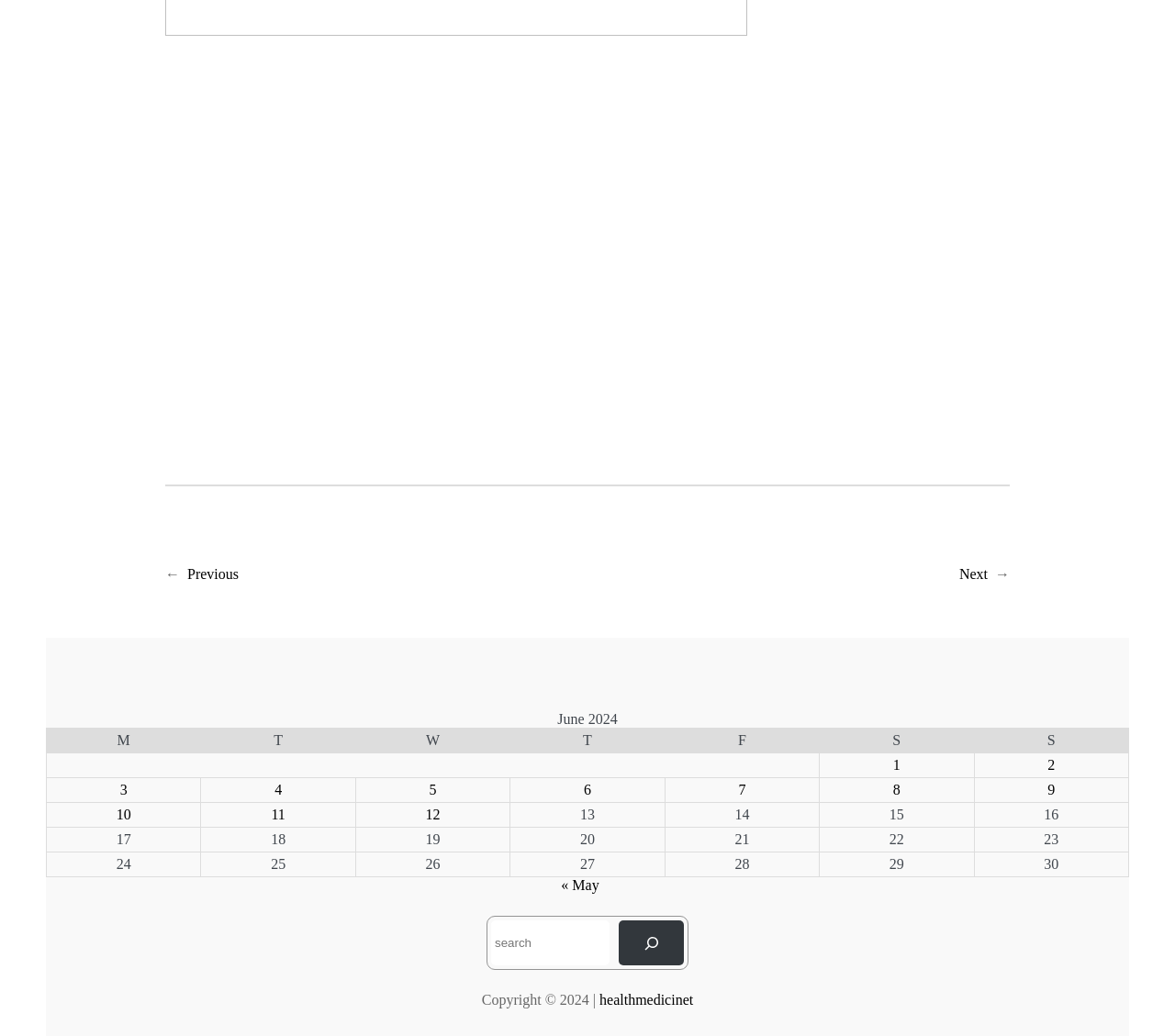What is the month displayed in the table?
Please elaborate on the answer to the question with detailed information.

The table has a caption 'June 2024' which indicates the month displayed in the table.